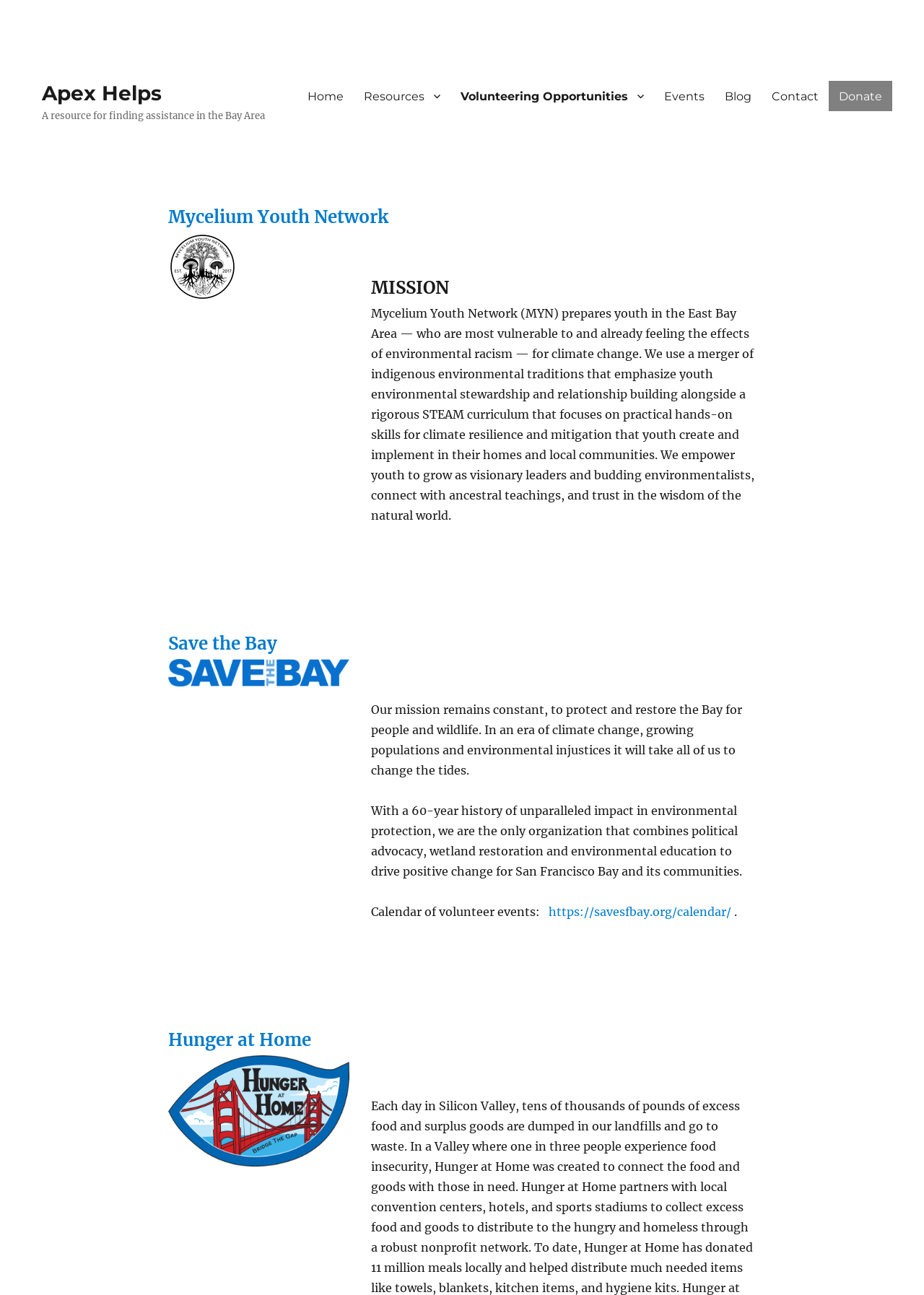Locate the bounding box coordinates of the clickable area to execute the instruction: "Share on Twitter". Provide the coordinates as four float numbers between 0 and 1, represented as [left, top, right, bottom].

None